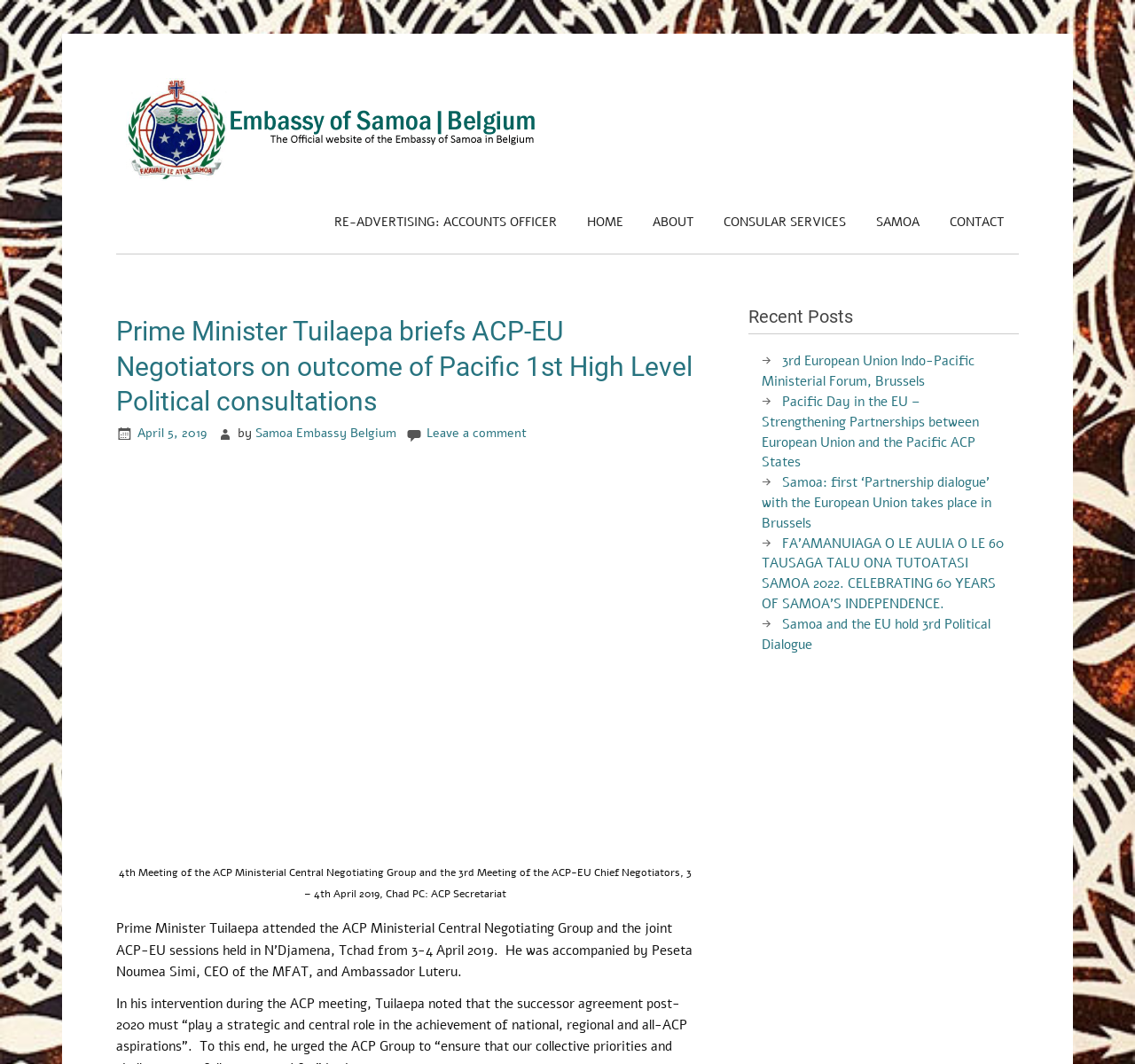From the webpage screenshot, predict the bounding box of the UI element that matches this description: "Consular Services".

[0.625, 0.192, 0.758, 0.226]